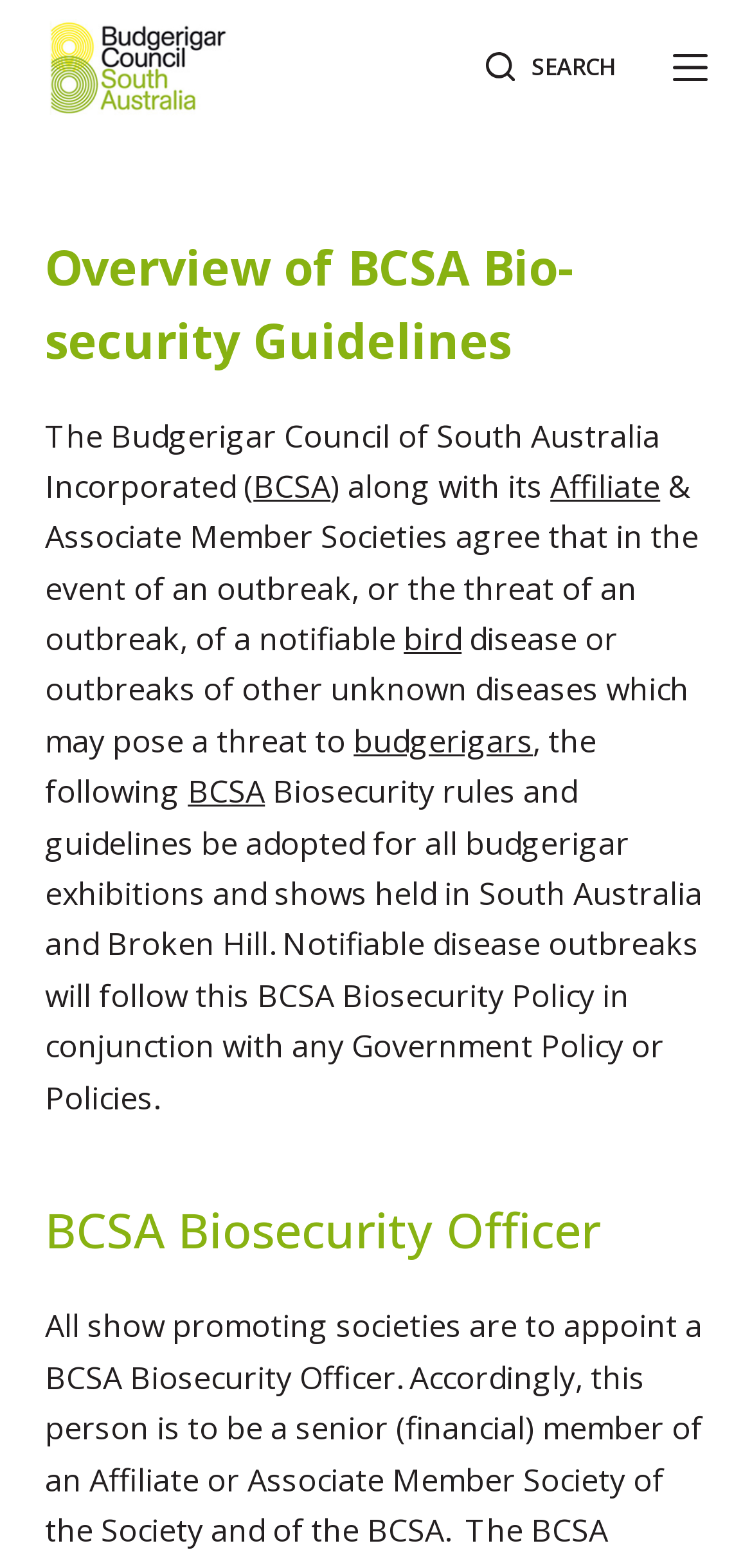Answer briefly with one word or phrase:
What is the scope of the BCSA Biosecurity Policy?

Budgerigar exhibitions and shows in South Australia and Broken Hill